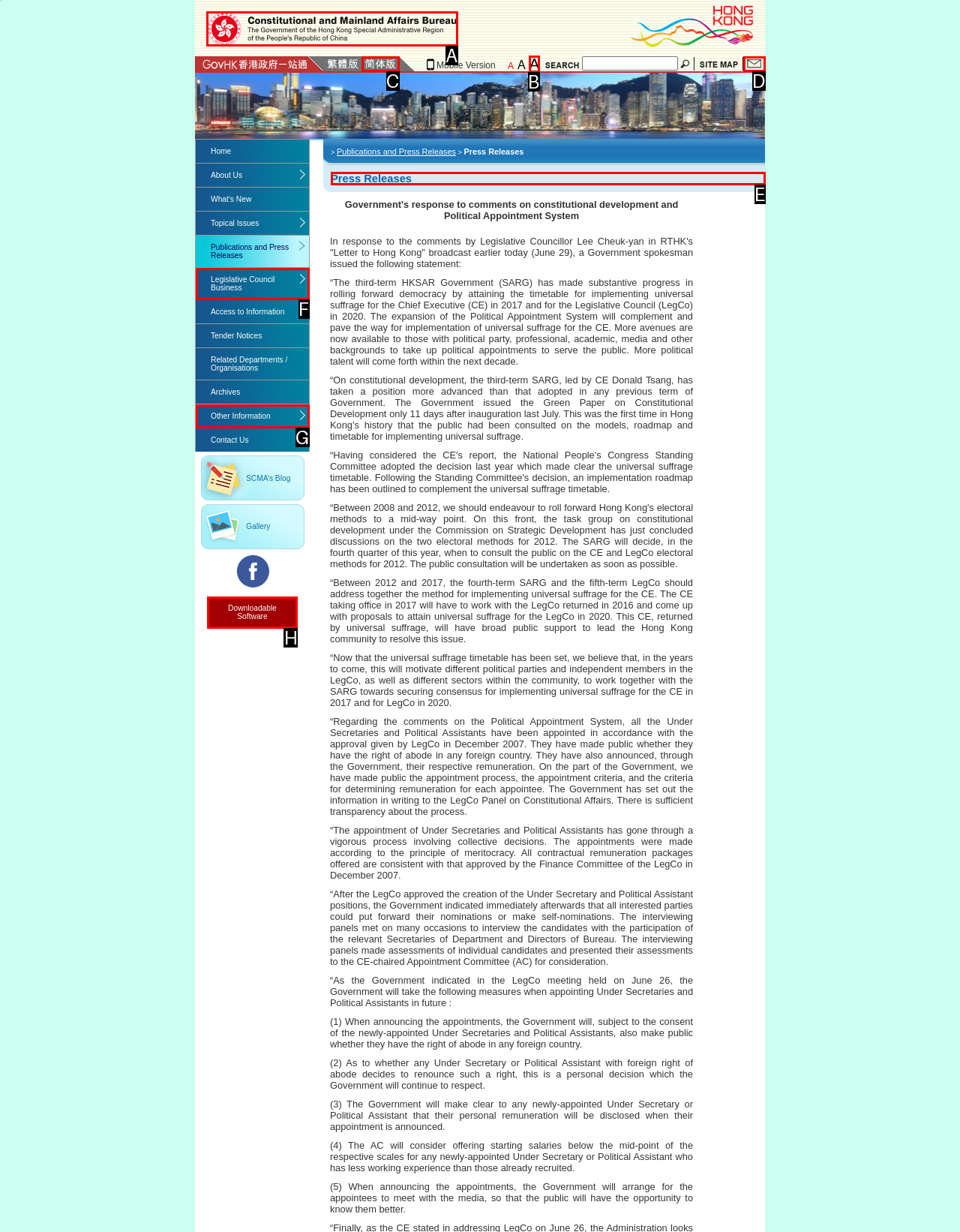Point out the specific HTML element to click to complete this task: View Press Releases Reply with the letter of the chosen option.

E